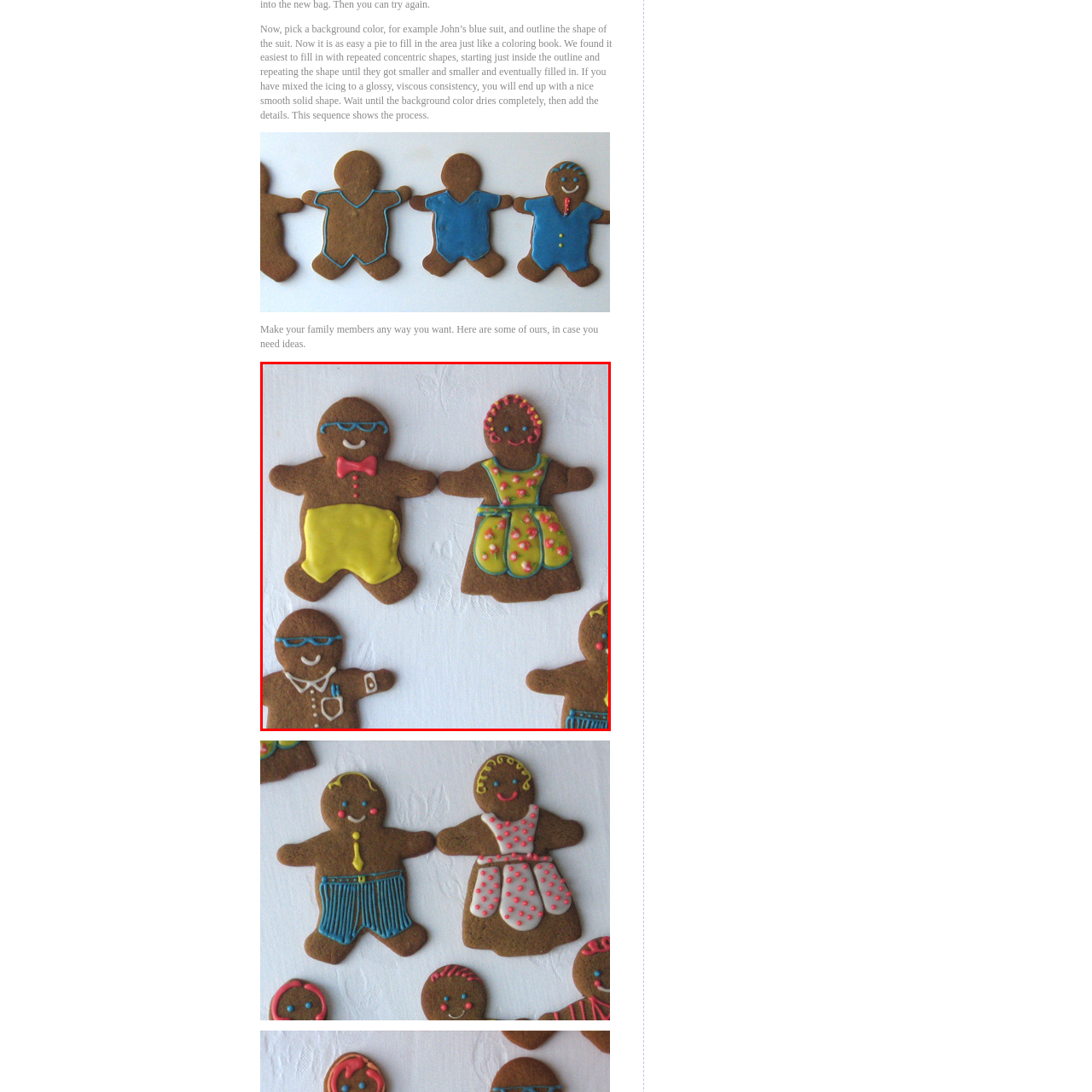Examine the image indicated by the red box and respond with a single word or phrase to the following question:
What is the theme illustrated by the creative display of gingerbread cookies?

Family and personalization